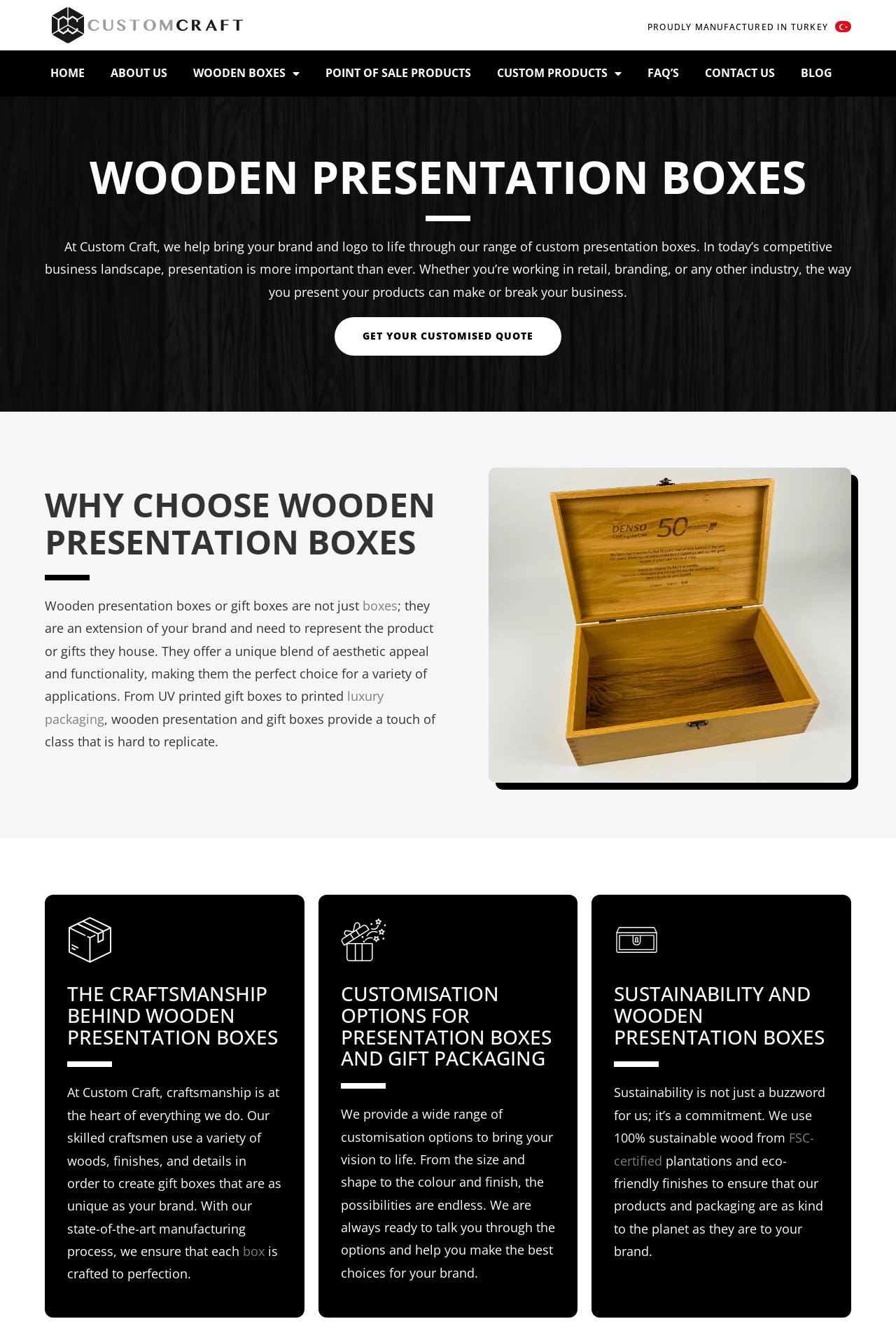Locate the bounding box of the UI element with the following description: "Custom Products".

[0.548, 0.047, 0.699, 0.063]